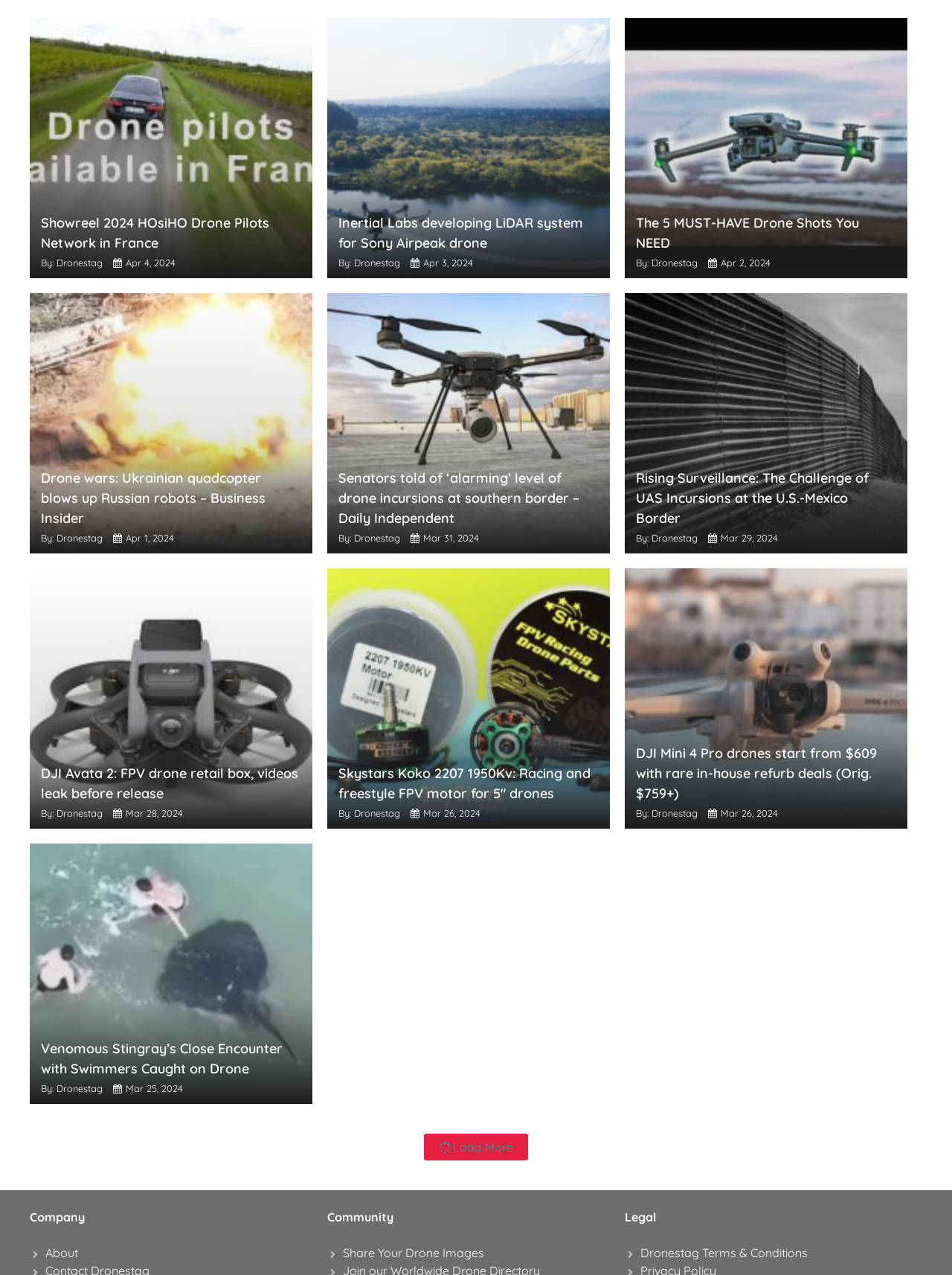What is the date of the latest article?
Answer with a single word or phrase, using the screenshot for reference.

Apr 4, 2024